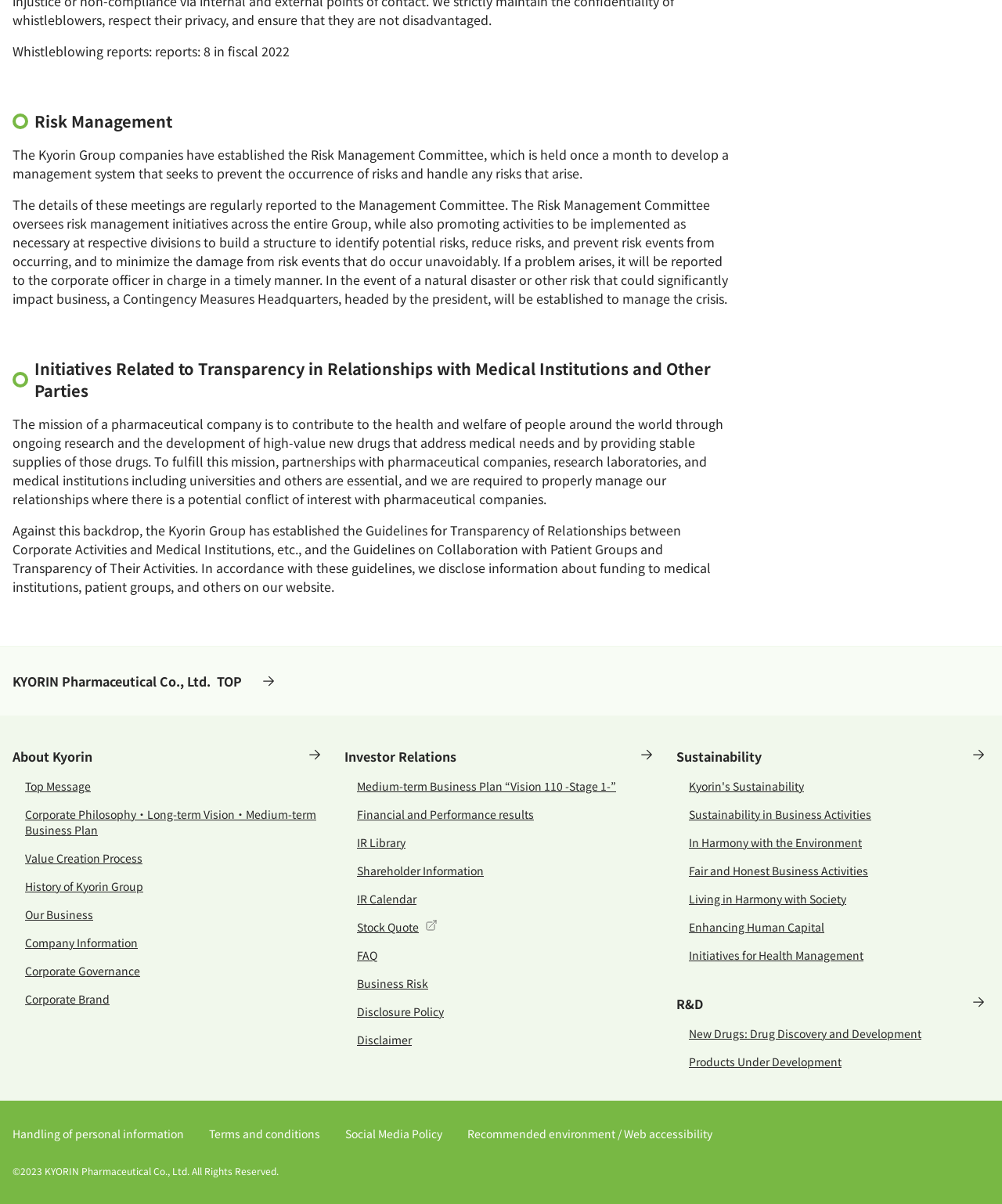Please find the bounding box coordinates of the section that needs to be clicked to achieve this instruction: "View Top Message".

[0.025, 0.641, 0.325, 0.664]